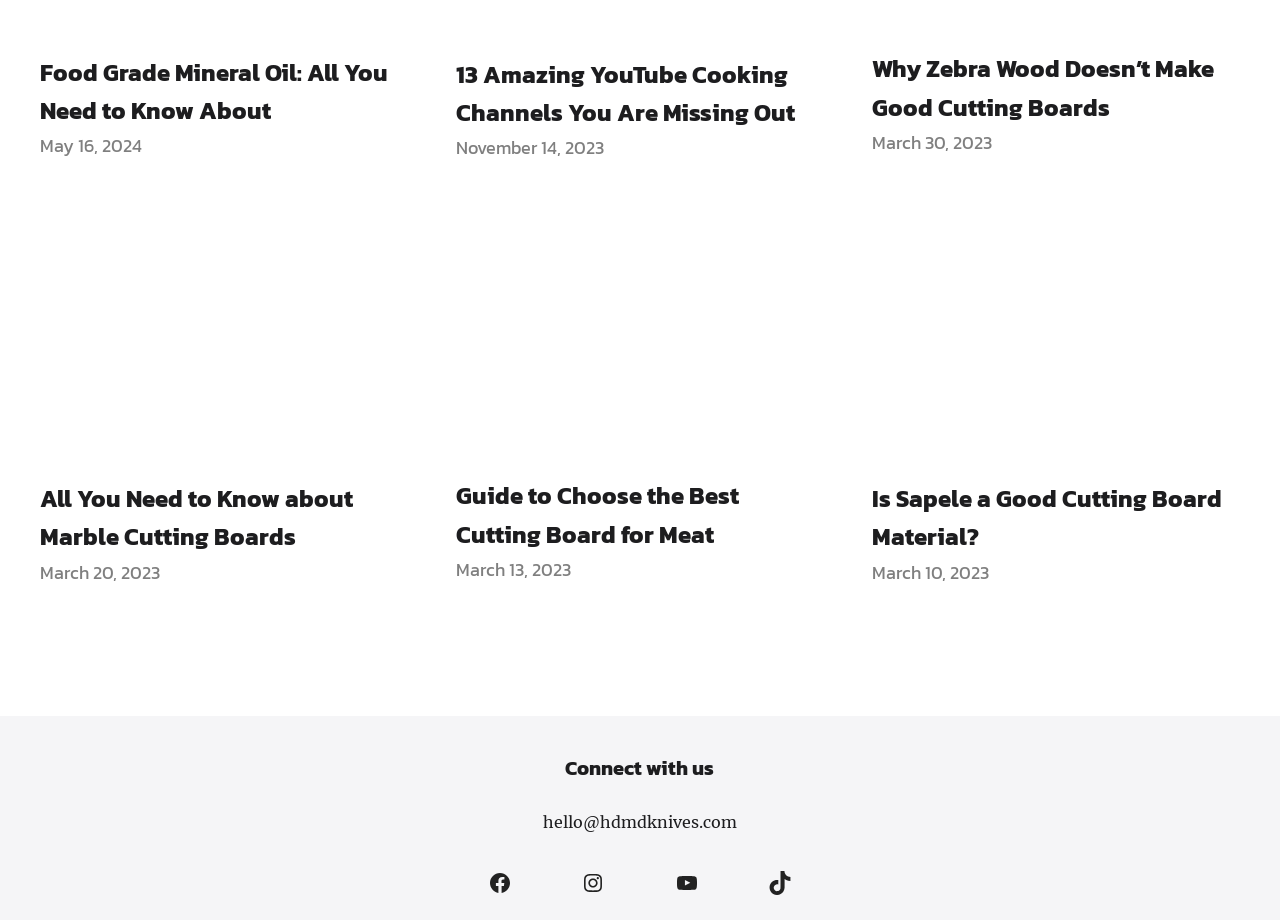Locate the bounding box coordinates of the area you need to click to fulfill this instruction: 'Explore 13 Amazing YouTube Cooking Channels'. The coordinates must be in the form of four float numbers ranging from 0 to 1: [left, top, right, bottom].

[0.356, 0.062, 0.621, 0.141]